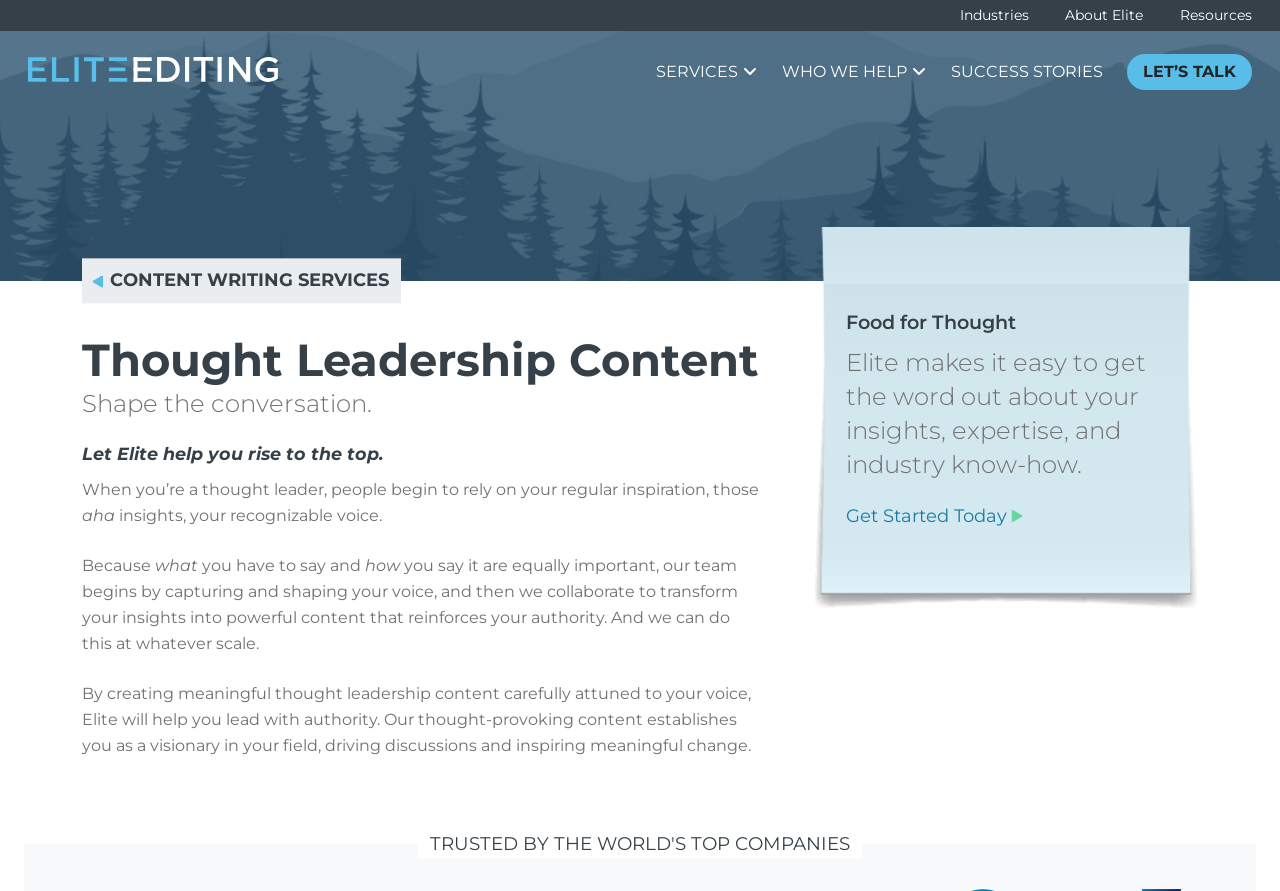Please find and report the bounding box coordinates of the element to click in order to perform the following action: "Learn about CONTENT WRITING SERVICES". The coordinates should be expressed as four float numbers between 0 and 1, in the format [left, top, right, bottom].

[0.064, 0.29, 0.313, 0.34]